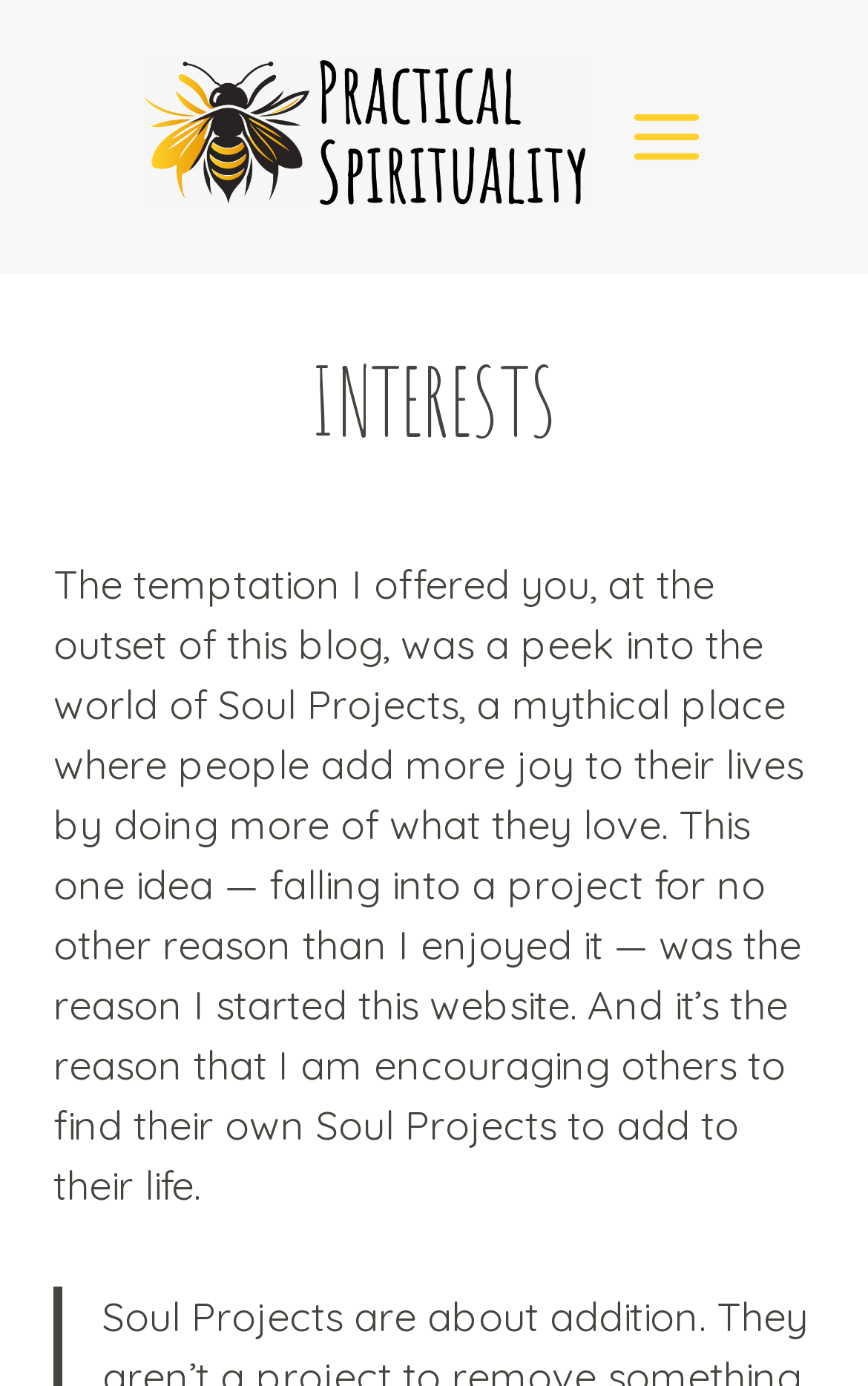Is the menu expanded?
Please look at the screenshot and answer using one word or phrase.

No